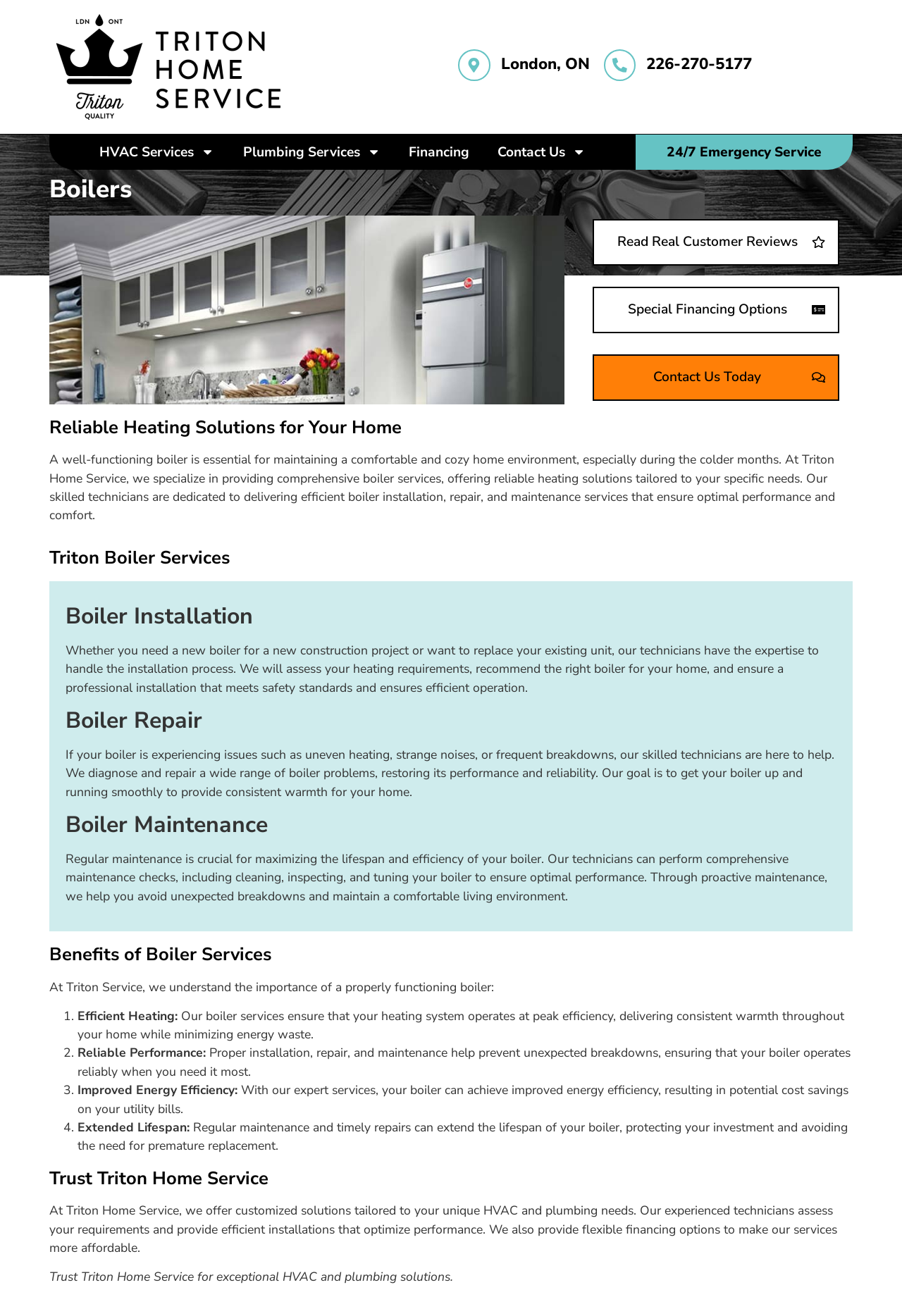What is the benefit of regular boiler maintenance? From the image, respond with a single word or brief phrase.

Extended lifespan